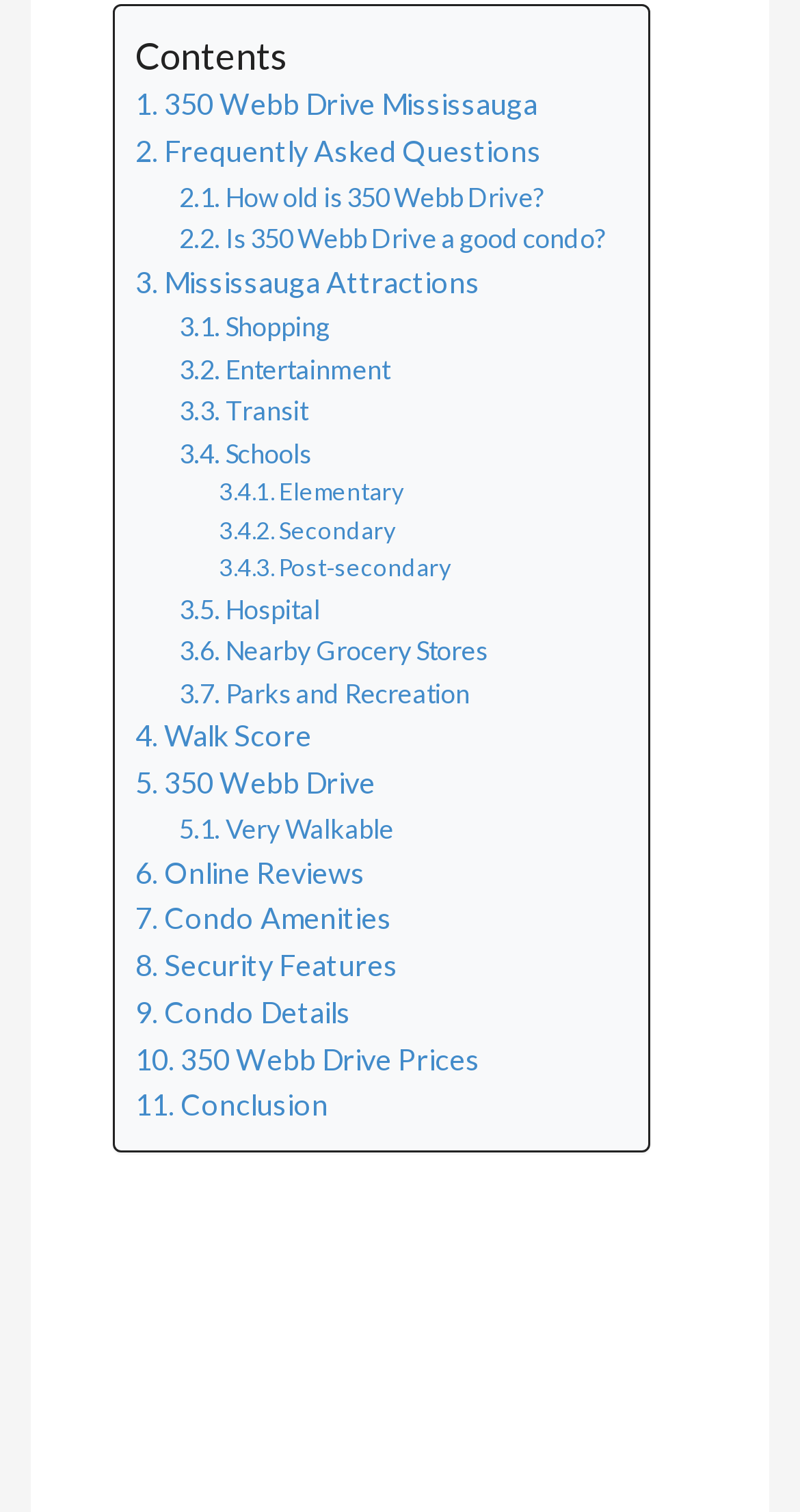Determine the bounding box coordinates for the region that must be clicked to execute the following instruction: "Read online reviews".

[0.169, 0.562, 0.456, 0.593]